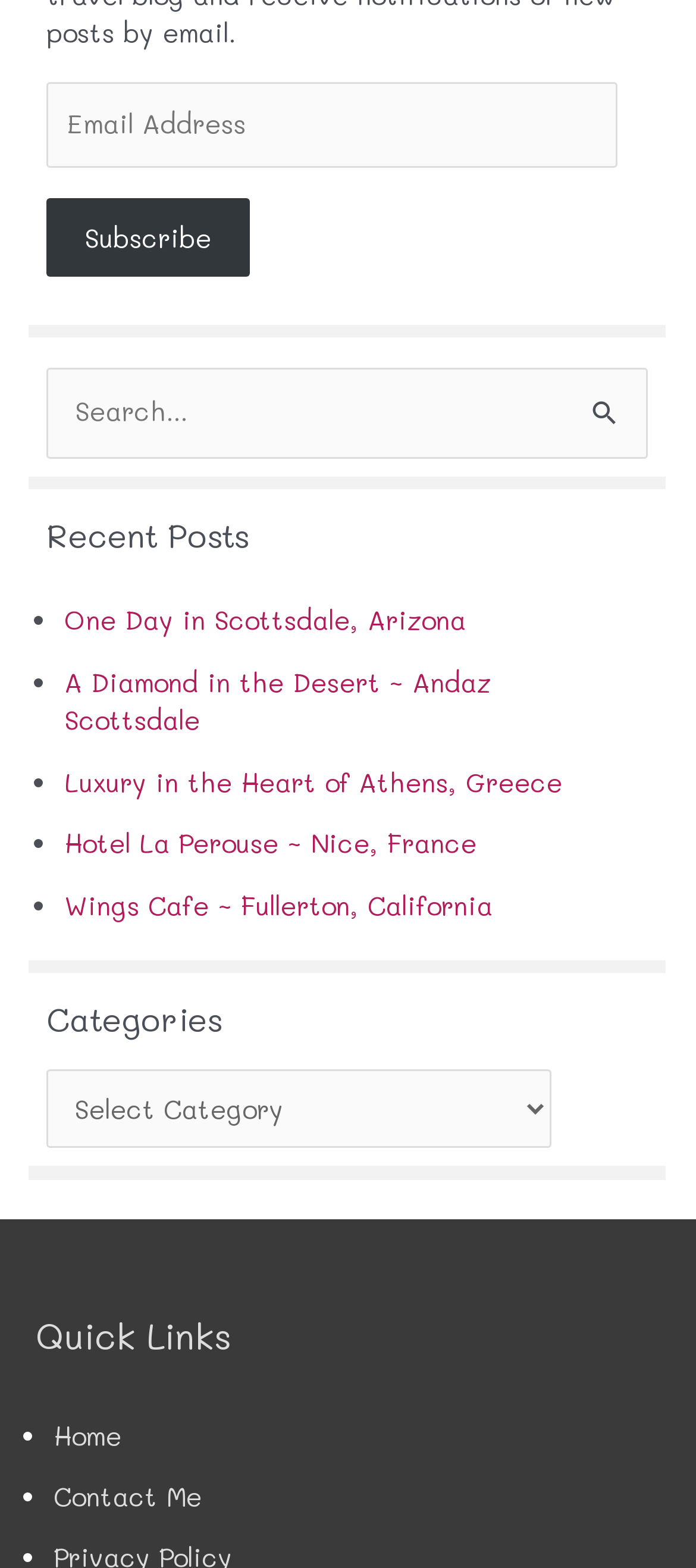Please provide the bounding box coordinates for the element that needs to be clicked to perform the instruction: "Read 'One Day in Scottsdale, Arizona'". The coordinates must consist of four float numbers between 0 and 1, formatted as [left, top, right, bottom].

[0.092, 0.385, 0.669, 0.407]